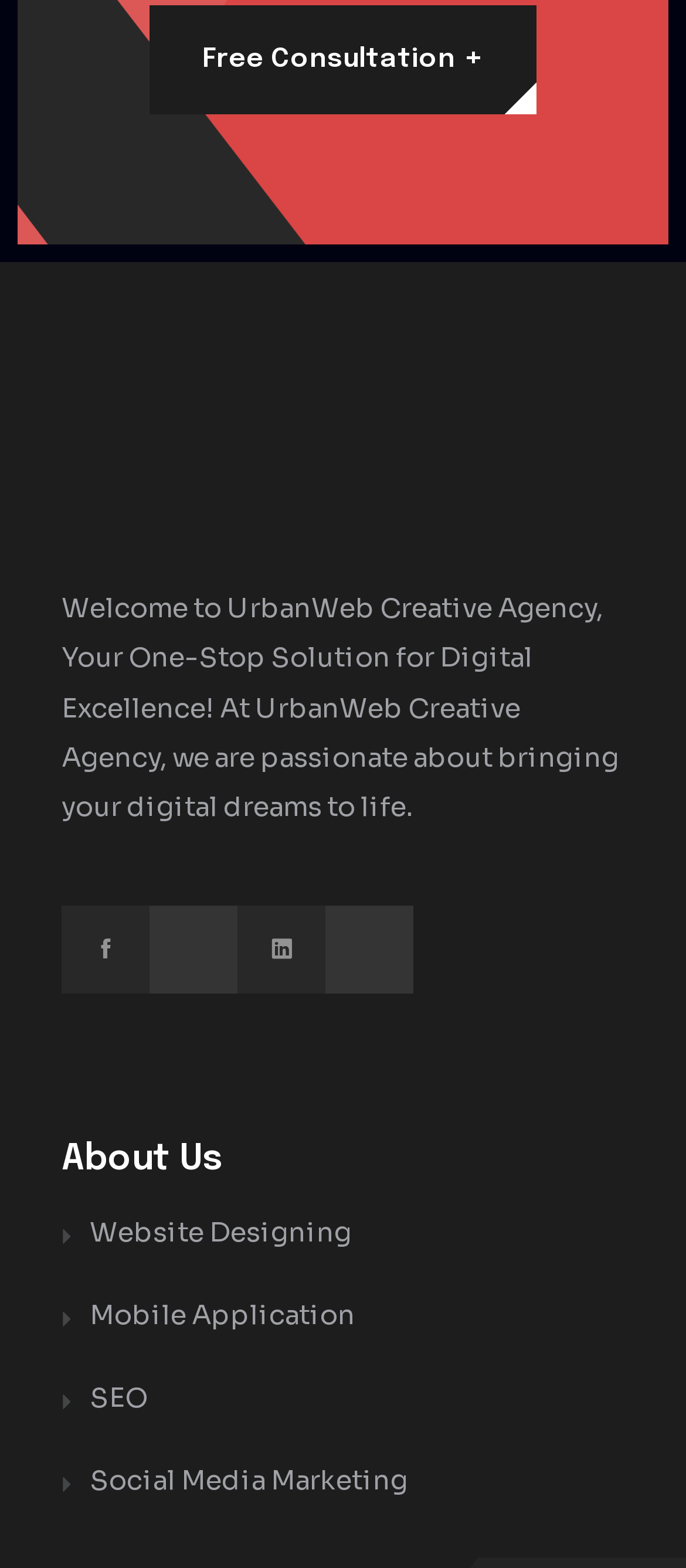Refer to the image and provide an in-depth answer to the question: 
How many services are listed on the webpage?

The services listed on the webpage can be found in the links with icons, which are located below the 'About Us' heading. There are four services listed: Website Designing, Mobile Application, SEO, and Social Media Marketing.